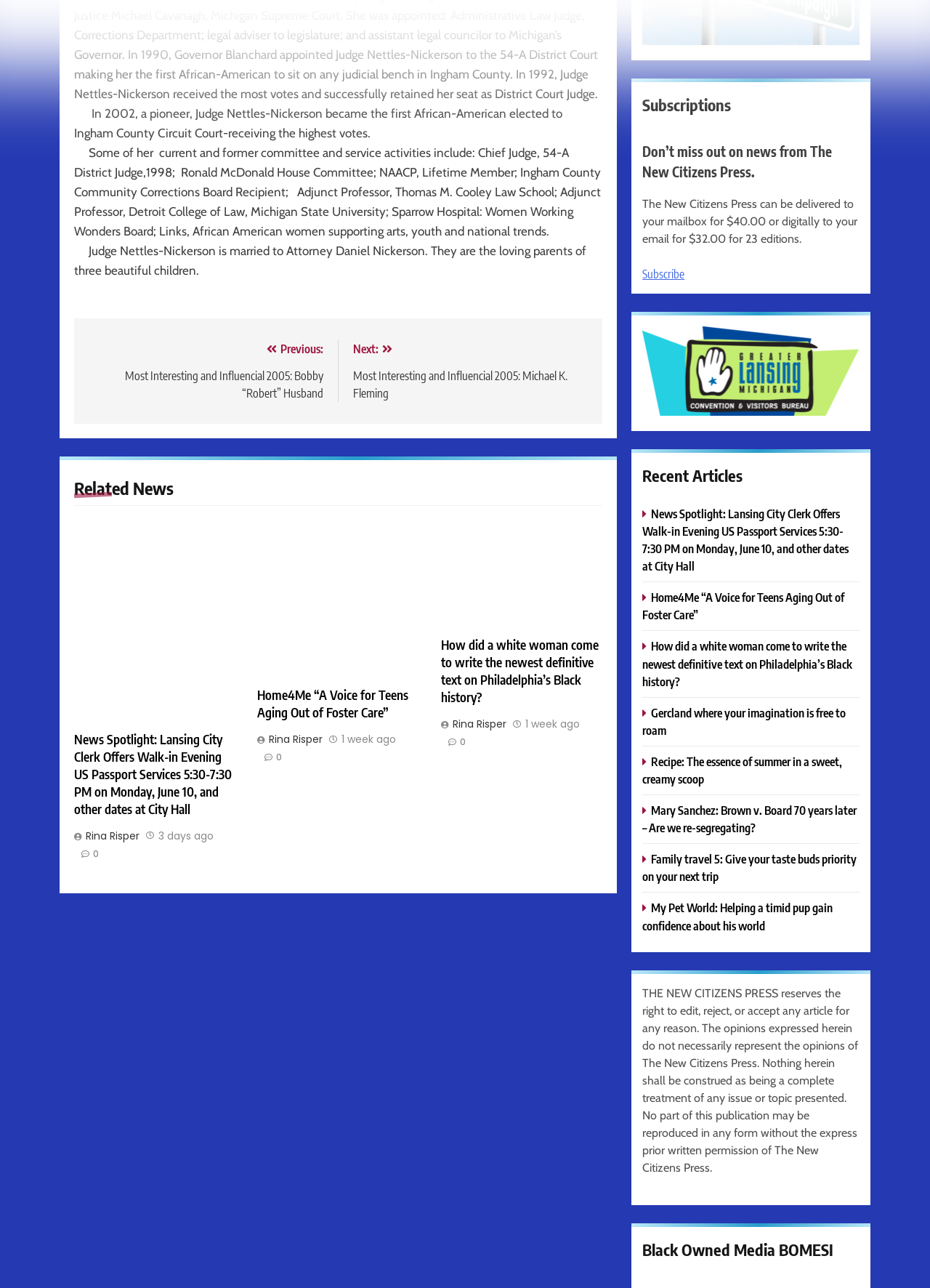Determine the bounding box coordinates of the element's region needed to click to follow the instruction: "View the 'Recent Articles' section". Provide these coordinates as four float numbers between 0 and 1, formatted as [left, top, right, bottom].

[0.691, 0.36, 0.924, 0.387]